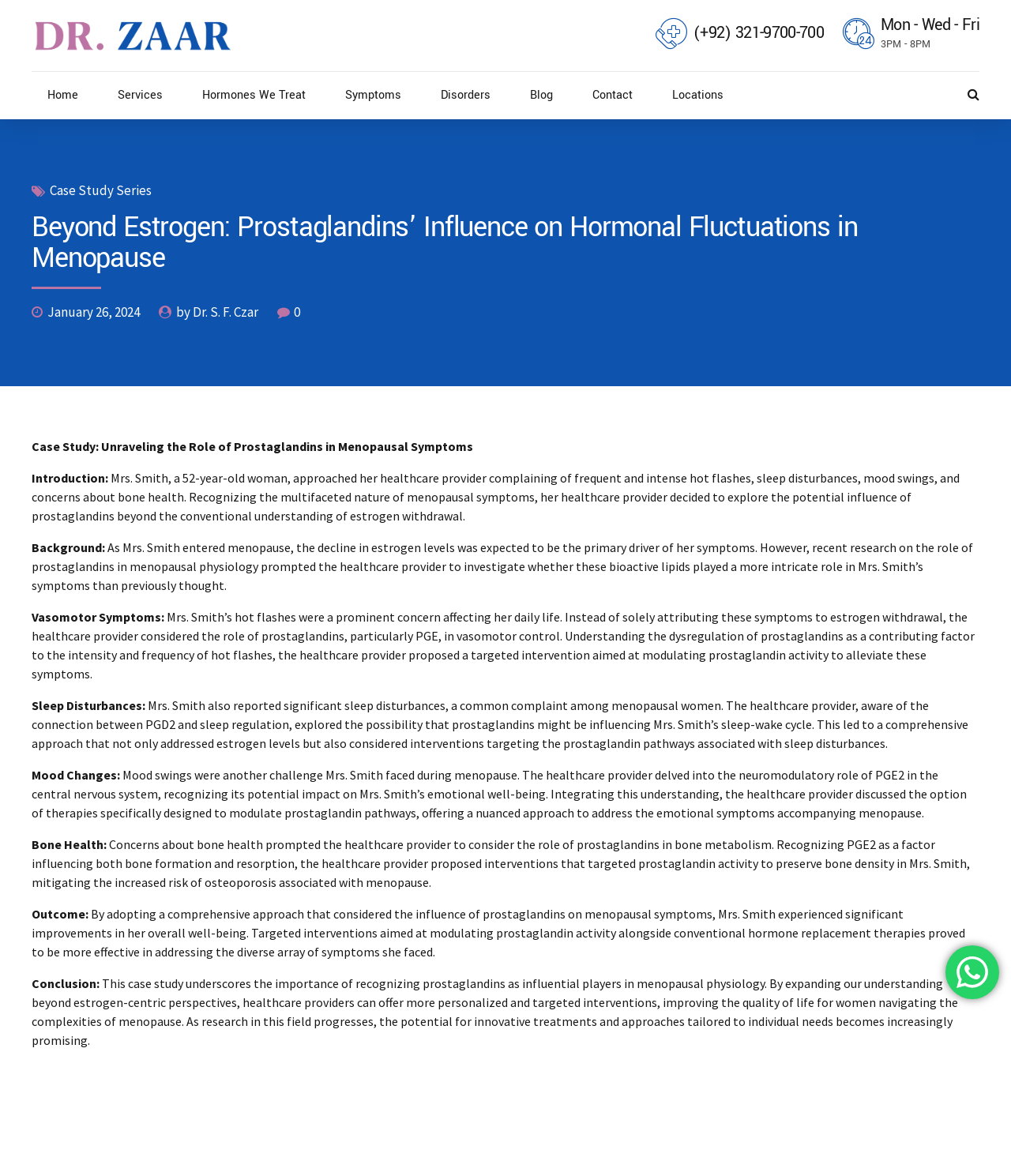Specify the bounding box coordinates of the area that needs to be clicked to achieve the following instruction: "Click the 'Home' link".

[0.031, 0.061, 0.093, 0.101]